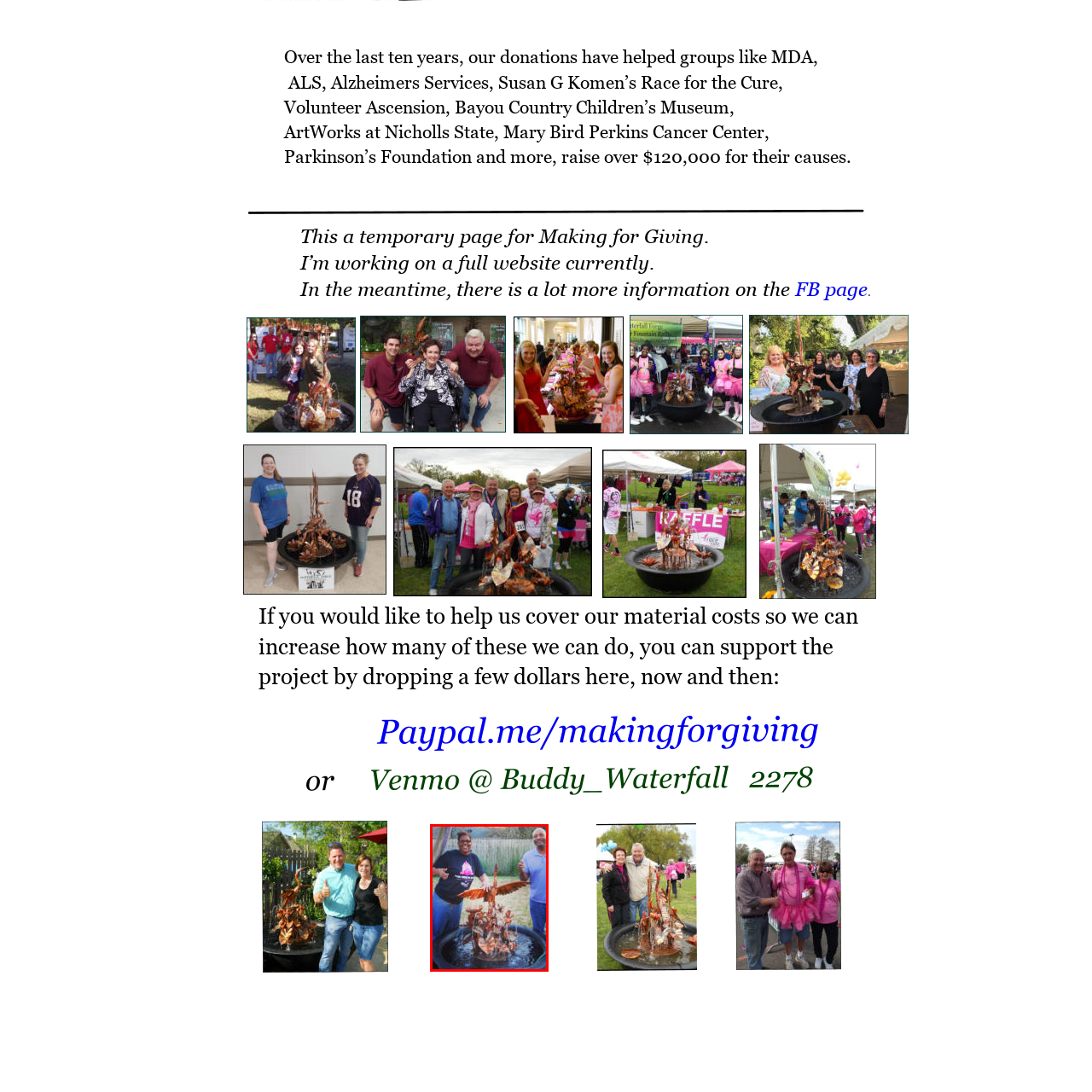What is the bird doing in the fountain?  
Please examine the image enclosed within the red bounding box and provide a thorough answer based on what you observe in the image.

The caption describes the sculptural representation of a bird in the fountain as being in flight, which implies that the bird is depicted in a dynamic pose, as if it is flying.